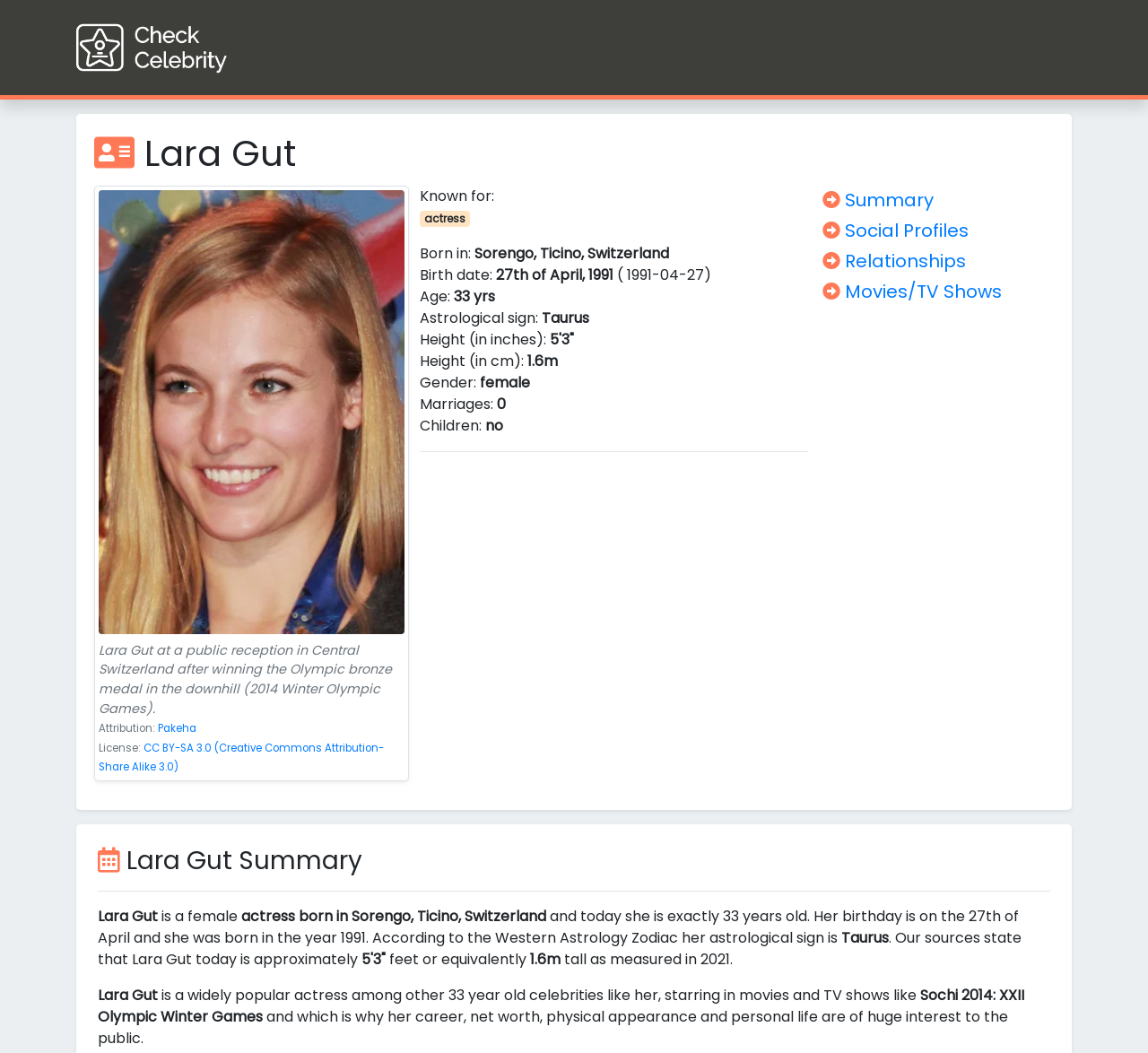Using the provided element description "Summary", determine the bounding box coordinates of the UI element.

[0.717, 0.178, 0.814, 0.202]